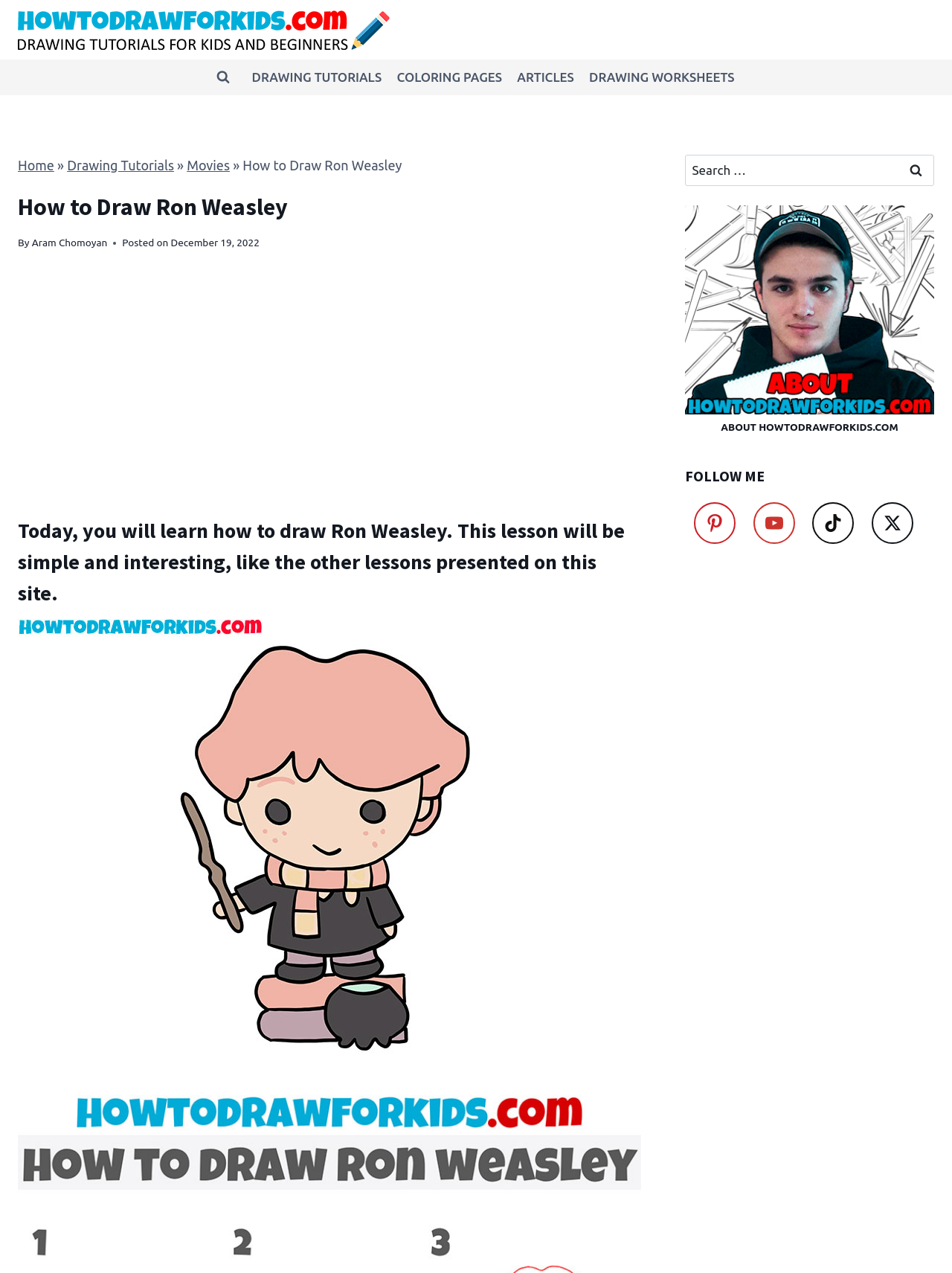Analyze and describe the webpage in a detailed narrative.

The webpage is about a drawing tutorial on how to draw Ron Weasley, a character from the Harry Potter series. At the top left corner, there is a logo of "how to draw for kids" with a link to the website. Next to it, there is a button to view the search form. 

Below the logo, there is a secondary navigation menu with links to "DRAWING TUTORIALS", "COLORING PAGES", "ARTICLES", and "DRAWING WORKSHEETS". 

On the left side of the page, there is a header section with links to "Home", "Drawing Tutorials", and "Movies". The title of the webpage, "How to Draw Ron Weasley", is displayed prominently in this section. 

Below the header, there is a section with information about the author, Aram Chomoyan, and the date the tutorial was posted, December 19, 2022. 

The main content of the webpage is a step-by-step drawing tutorial, which is introduced by a heading that summarizes the lesson: "Today, you will learn how to draw Ron Weasley. This lesson will be simple and interesting, like the other lessons presented on this site." Below the introduction, there is a large image of the completed drawing tutorial.

On the right side of the page, there is a search bar with a button to search for specific content. Below the search bar, there is an image of the author with a link to "ABOUT HOWTODRAWFORKIDS.COM". 

Further down, there are links to follow the website on various social media platforms, including Pinterest, YouTube, TikTok, and Twitter, under the heading "FOLLOW ME".